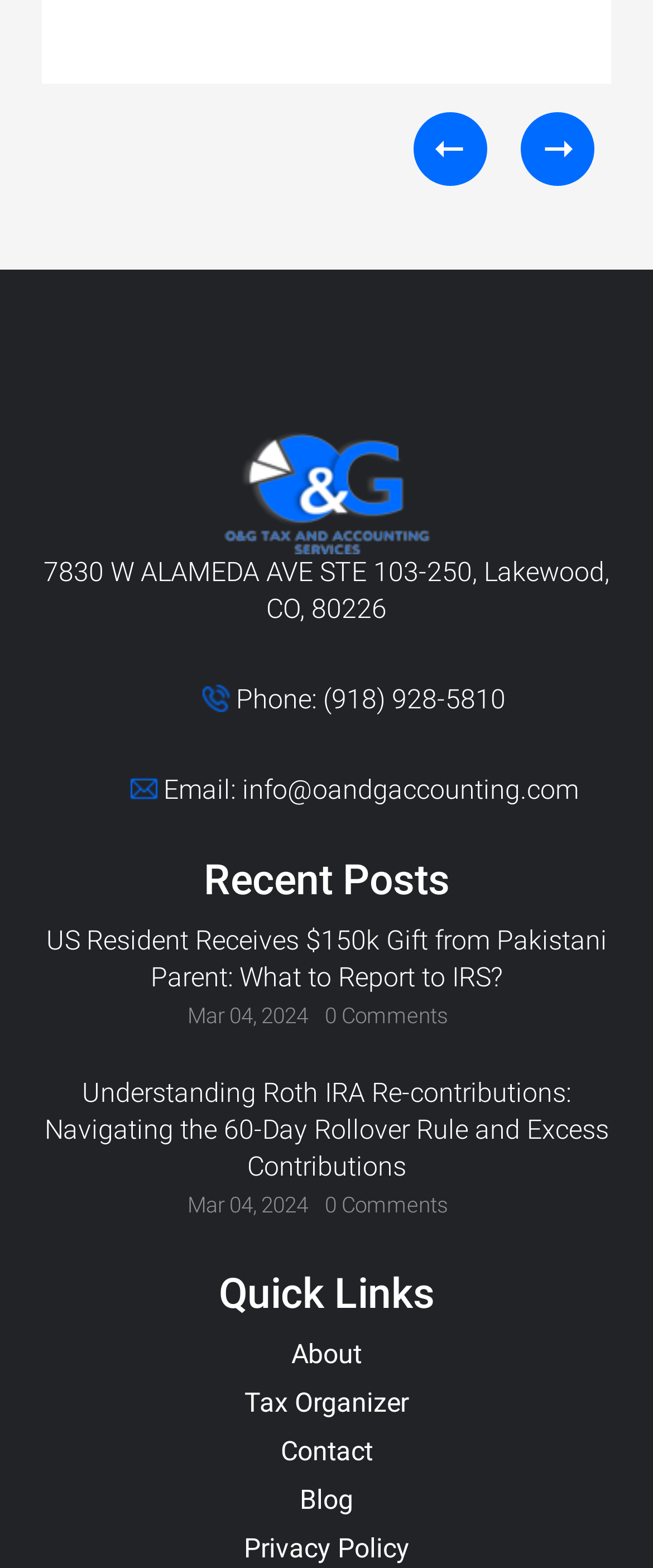Please locate the UI element described by "Tax Organizer" and provide its bounding box coordinates.

[0.064, 0.883, 0.936, 0.907]